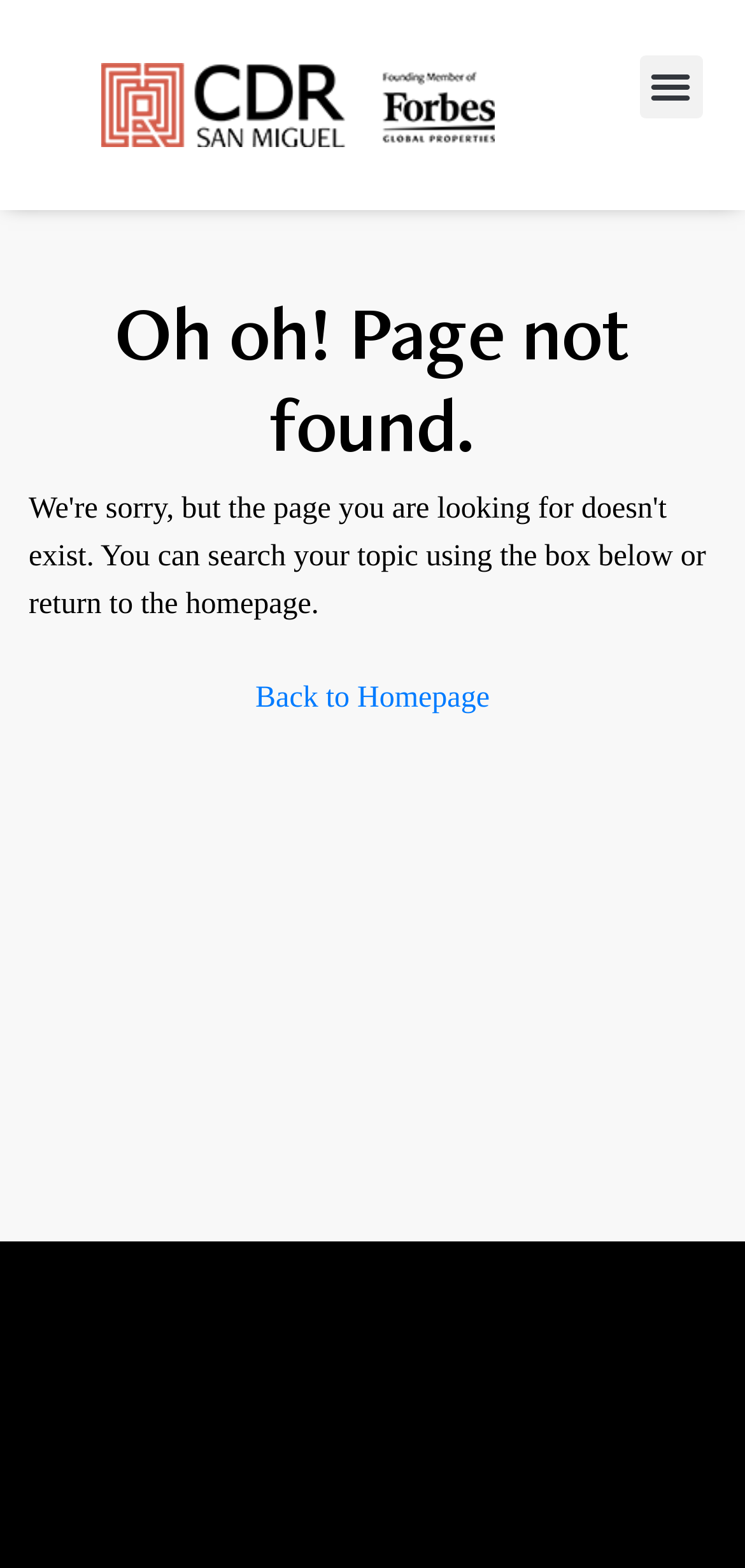What is the purpose of the button in the header?
Answer the question with a single word or phrase, referring to the image.

Menu Toggle